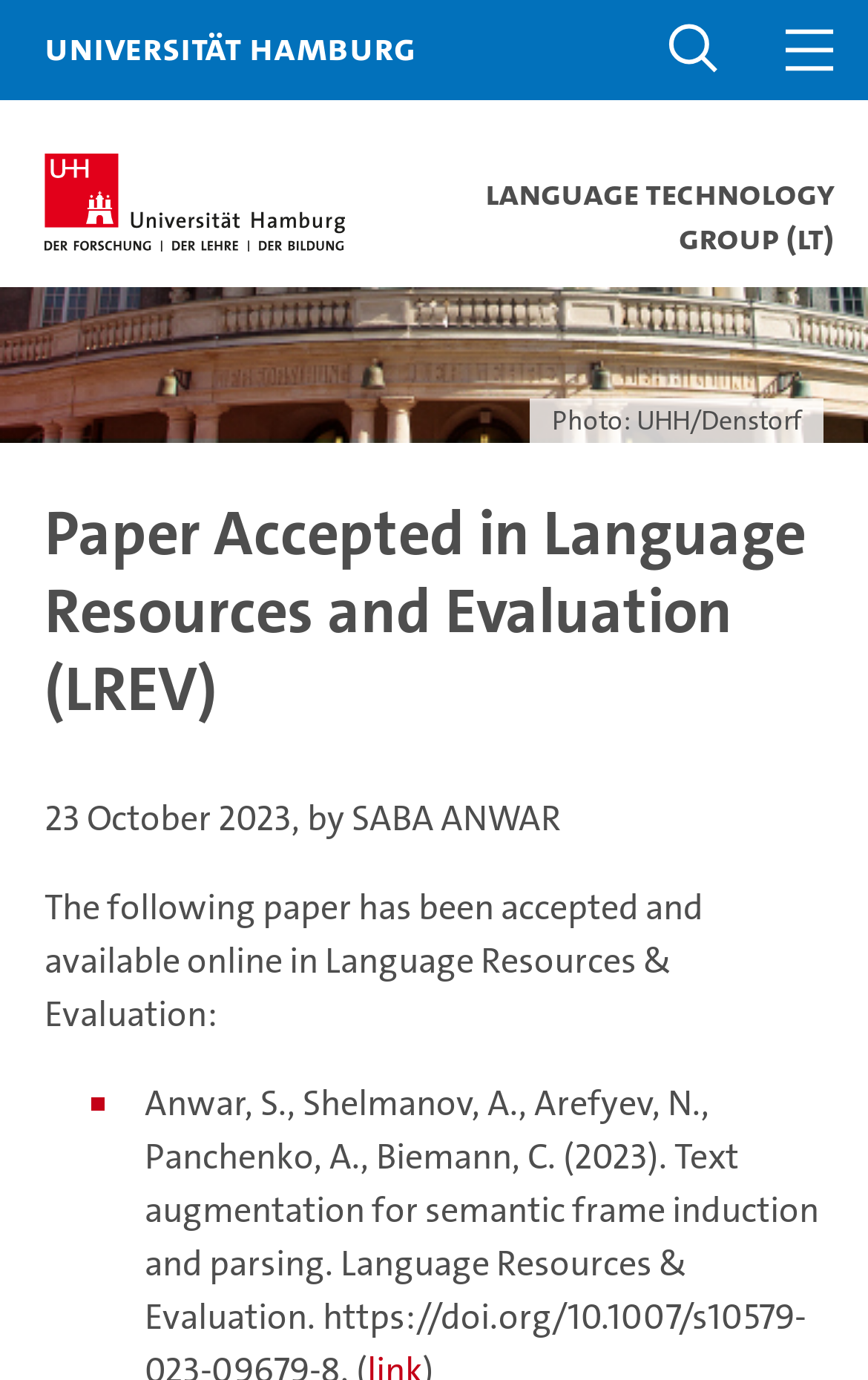What is the date of the news?
Kindly offer a comprehensive and detailed response to the question.

The date of the news can be found in the text '23 October 2023, by SABA ANWAR', which is located below the heading 'Paper Accepted in Language Resources and Evaluation (LREV)'.